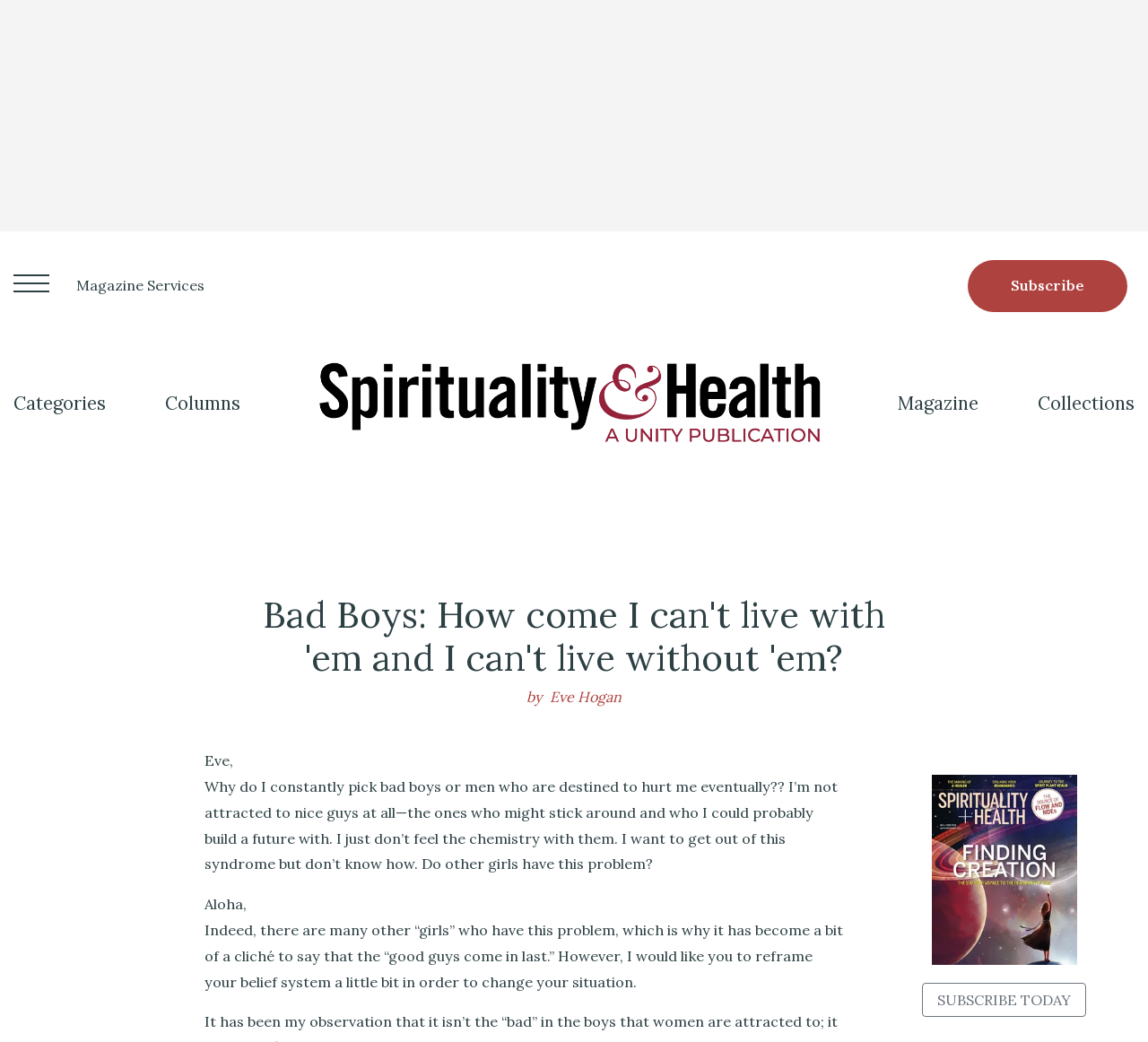Identify the bounding box coordinates for the UI element described as: "Subscribe".

[0.843, 0.25, 0.982, 0.299]